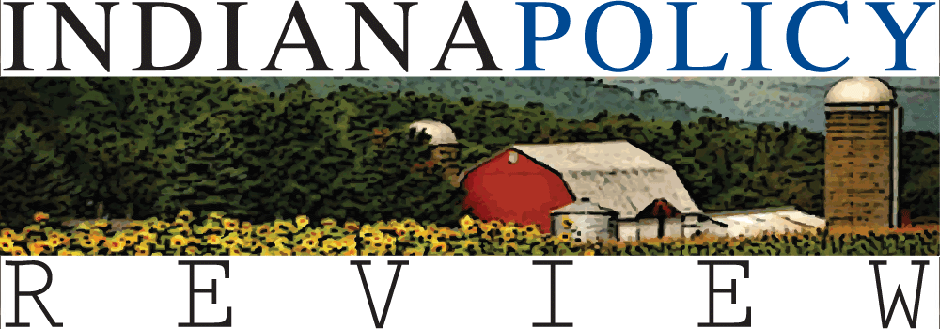Provide a short answer to the following question with just one word or phrase: What is depicted in the backdrop of the image?

rural landscape